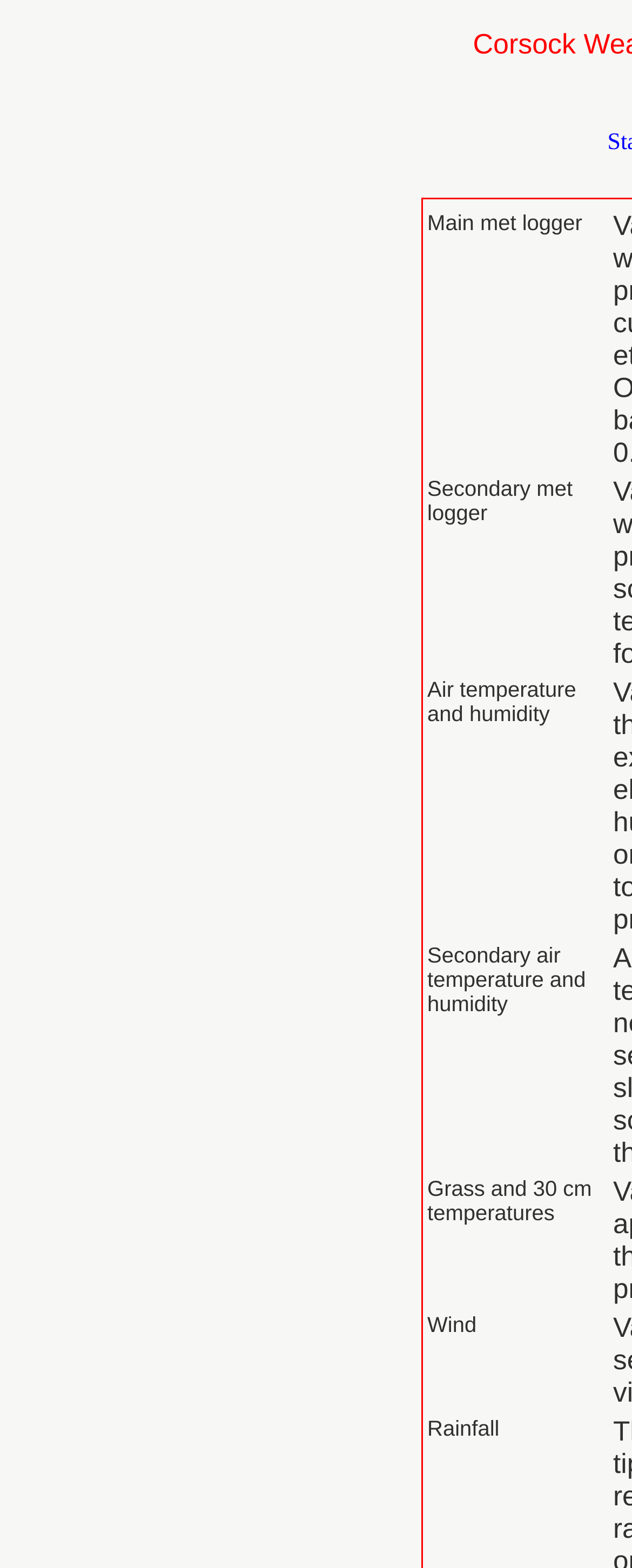What is the width of each grid cell?
Answer with a single word or phrase by referring to the visual content.

0.288